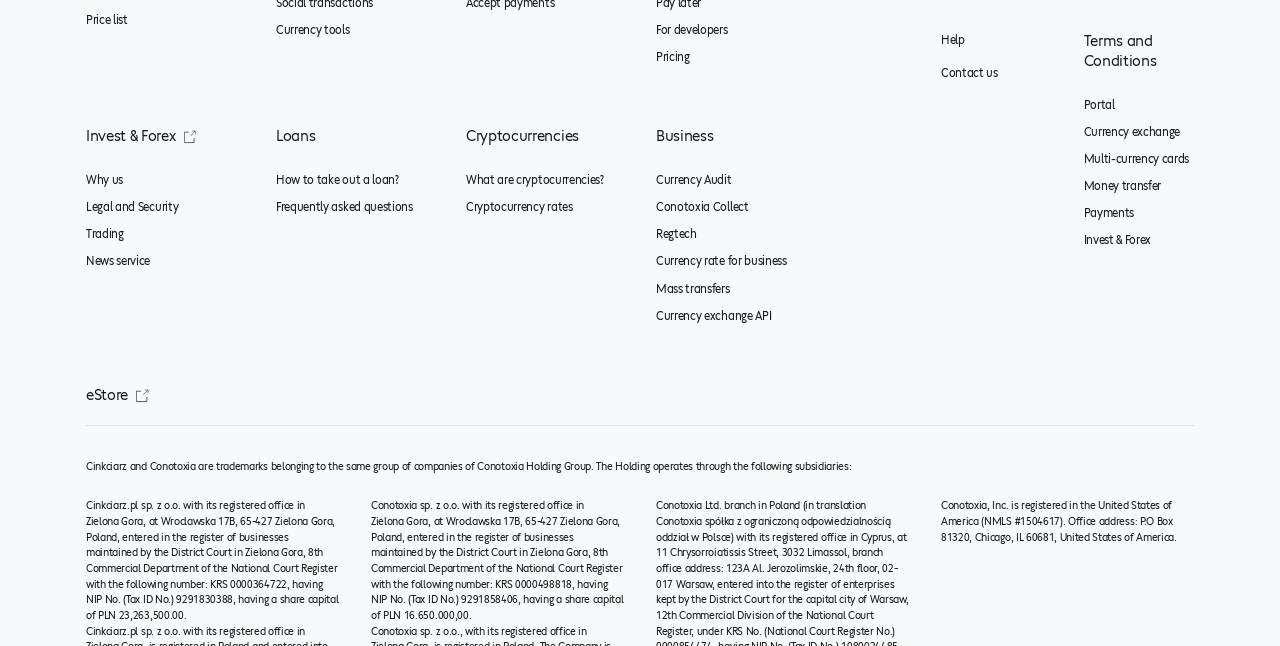Provide the bounding box coordinates for the area that should be clicked to complete the instruction: "Open 'Invest & Forex' in a new window".

[0.067, 0.195, 0.191, 0.226]